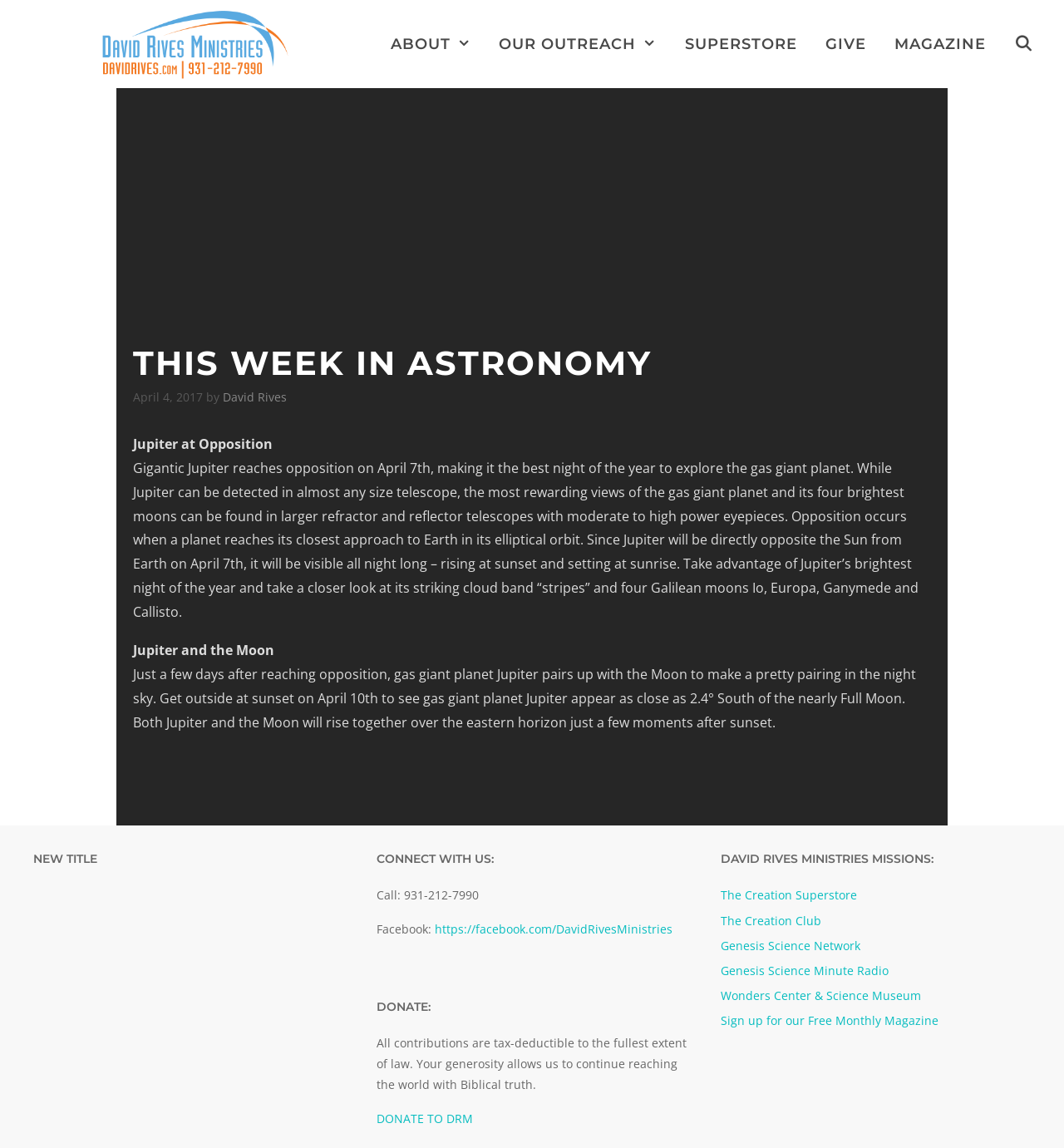Provide the bounding box coordinates for the UI element that is described by this text: "Our Outreach". The coordinates should be in the form of four float numbers between 0 and 1: [left, top, right, bottom].

[0.456, 0.0, 0.63, 0.077]